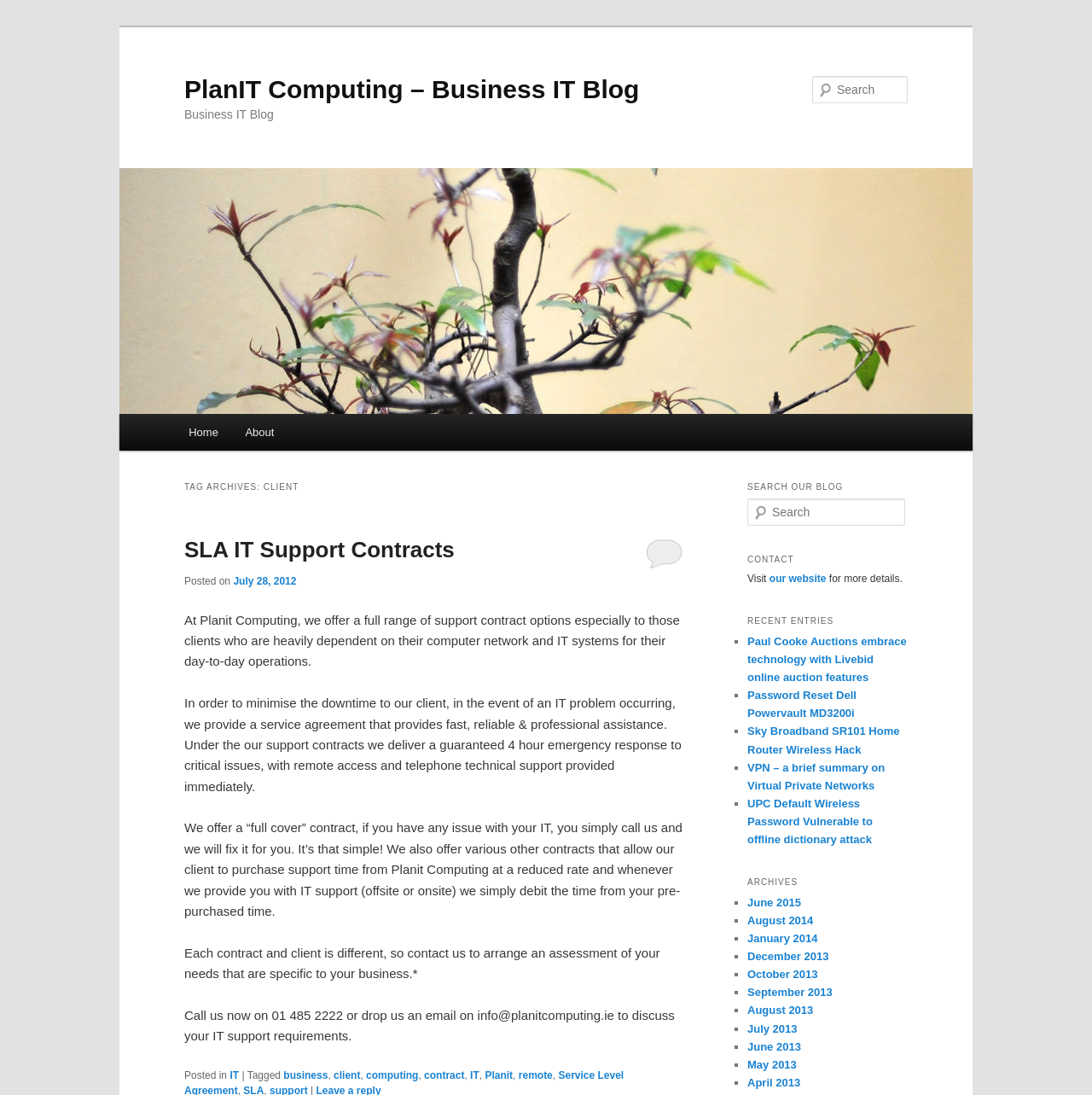How can I contact PlanIT Computing?
Using the picture, provide a one-word or short phrase answer.

Call or email